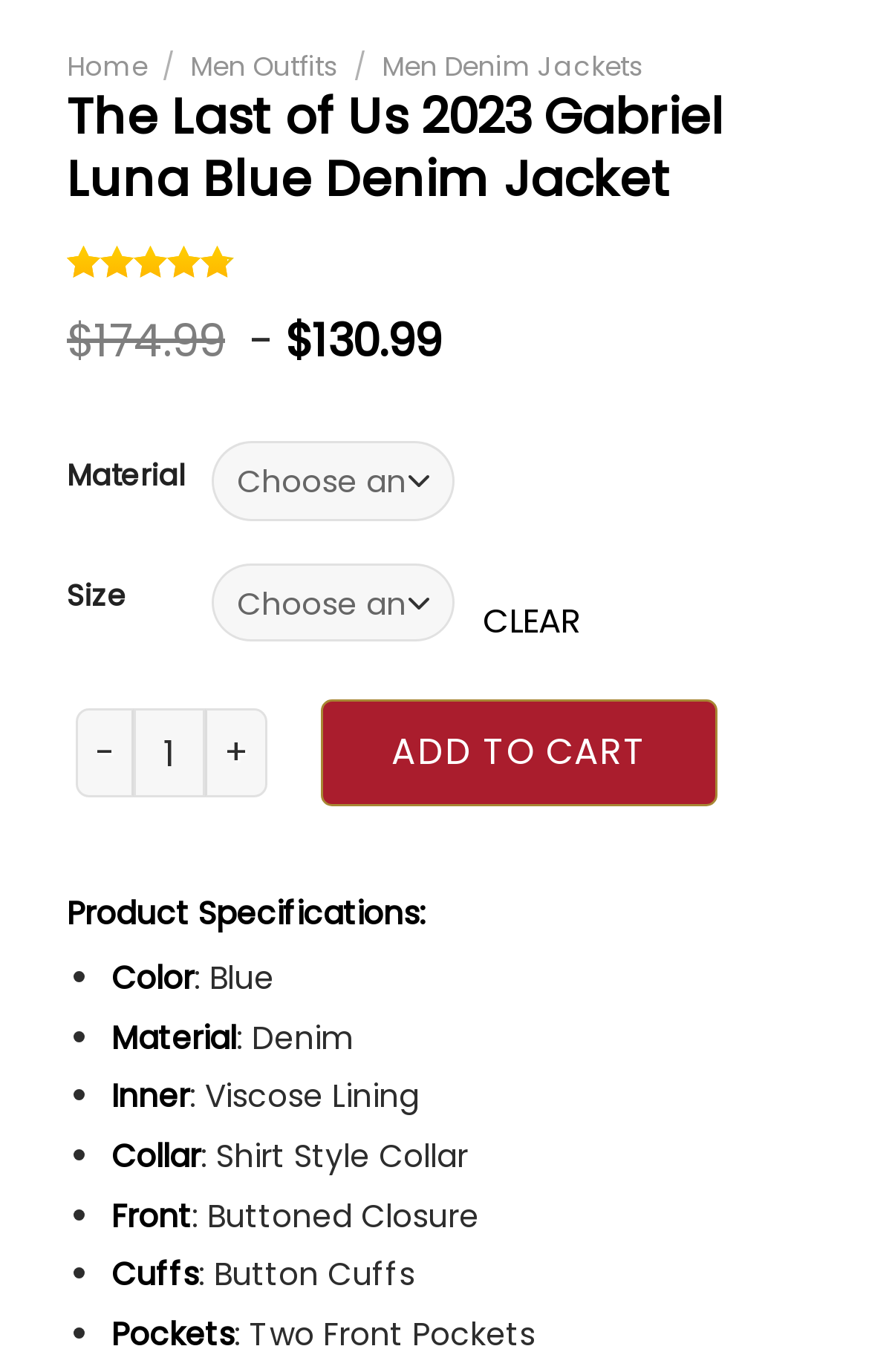Pinpoint the bounding box coordinates of the element you need to click to execute the following instruction: "Click on the 'Home' link". The bounding box should be represented by four float numbers between 0 and 1, in the format [left, top, right, bottom].

[0.077, 0.034, 0.169, 0.061]